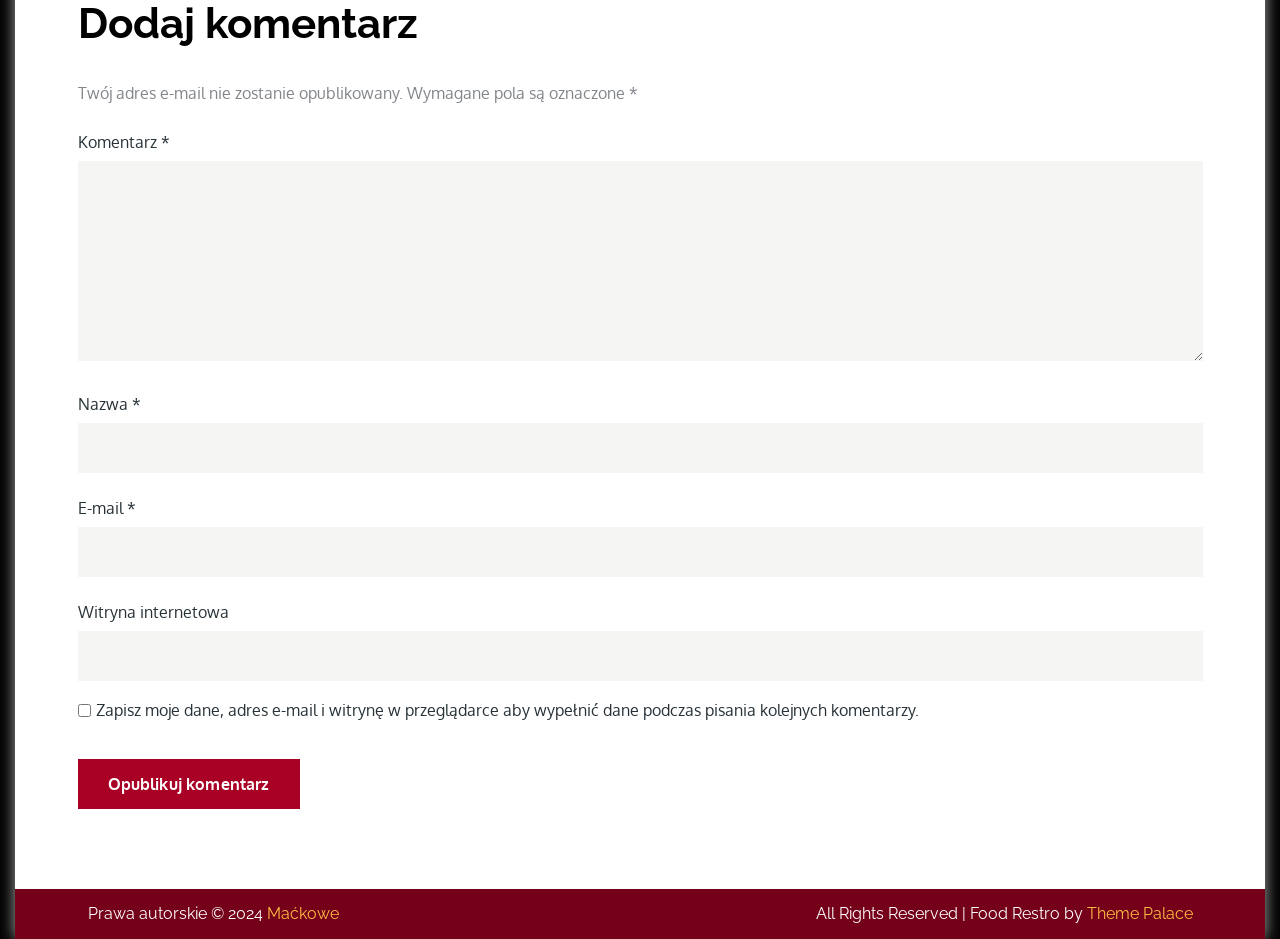Use a single word or phrase to answer the question: 
What is the purpose of the button?

Opublikuj komentarz